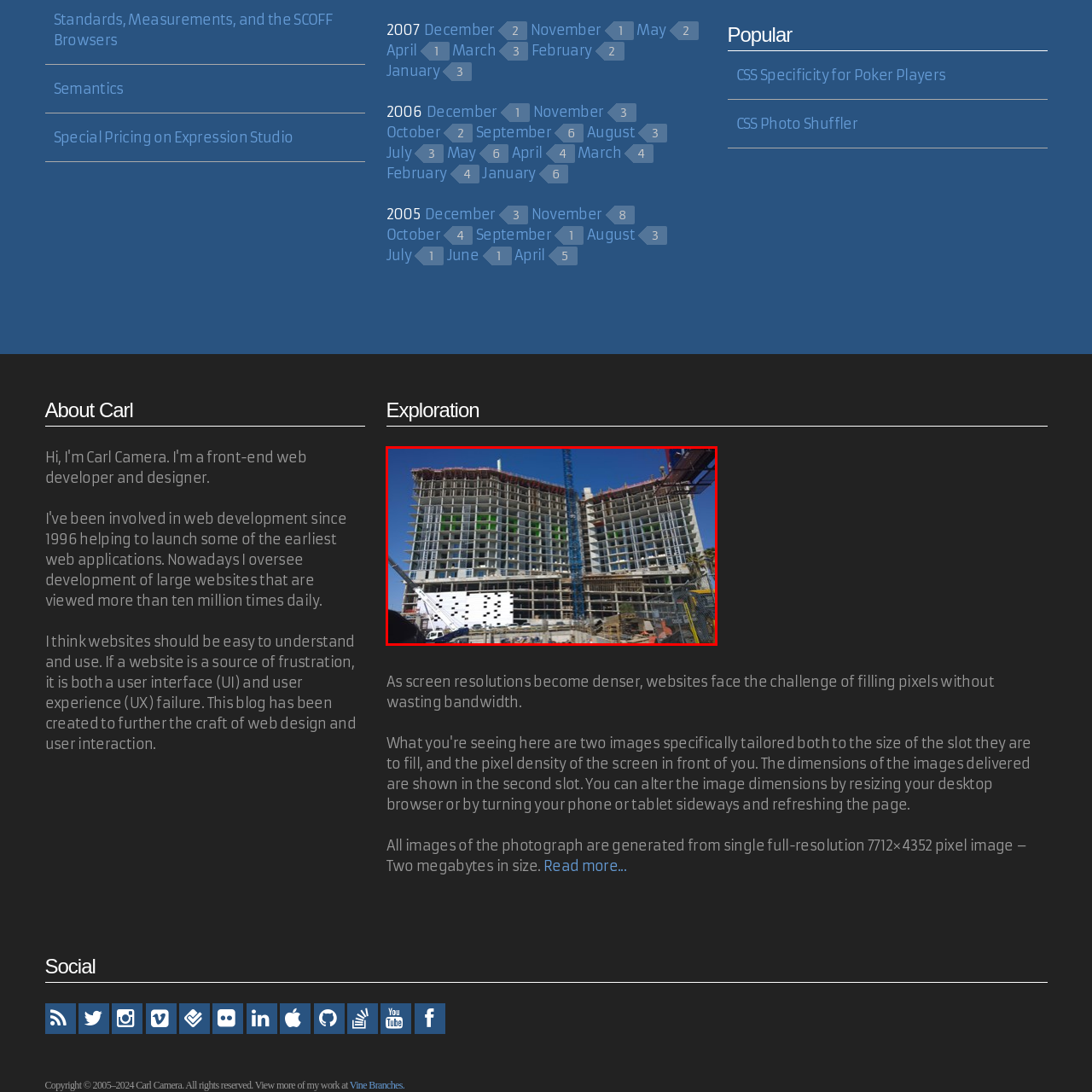Inspect the picture enclosed by the red border, What is the purpose of the green scaffolding elements? Provide your answer as a single word or phrase.

for workers to apply materials or adjust frameworks